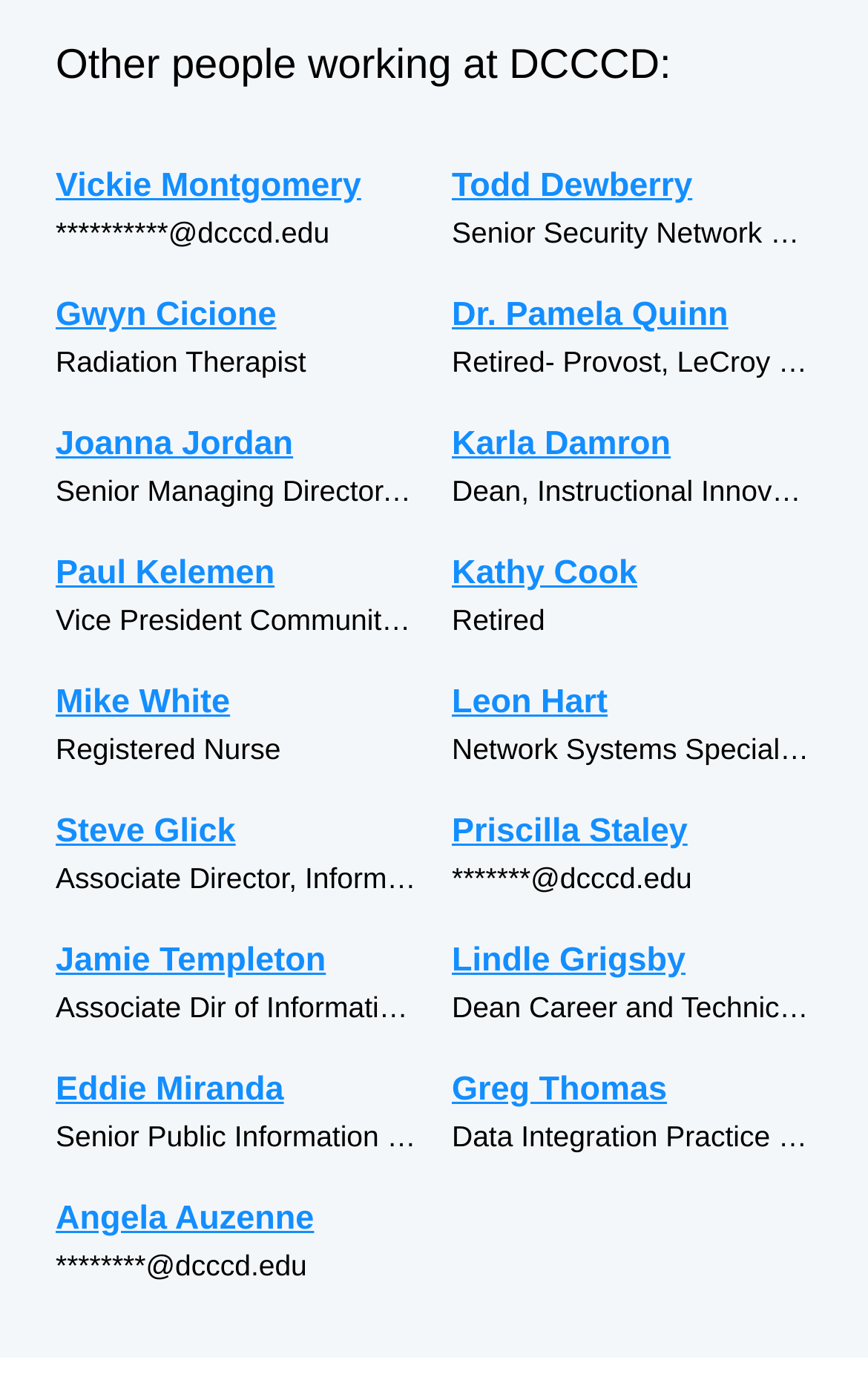What is the job title of Vickie Montgomery?
Please provide a single word or phrase based on the screenshot.

Not provided